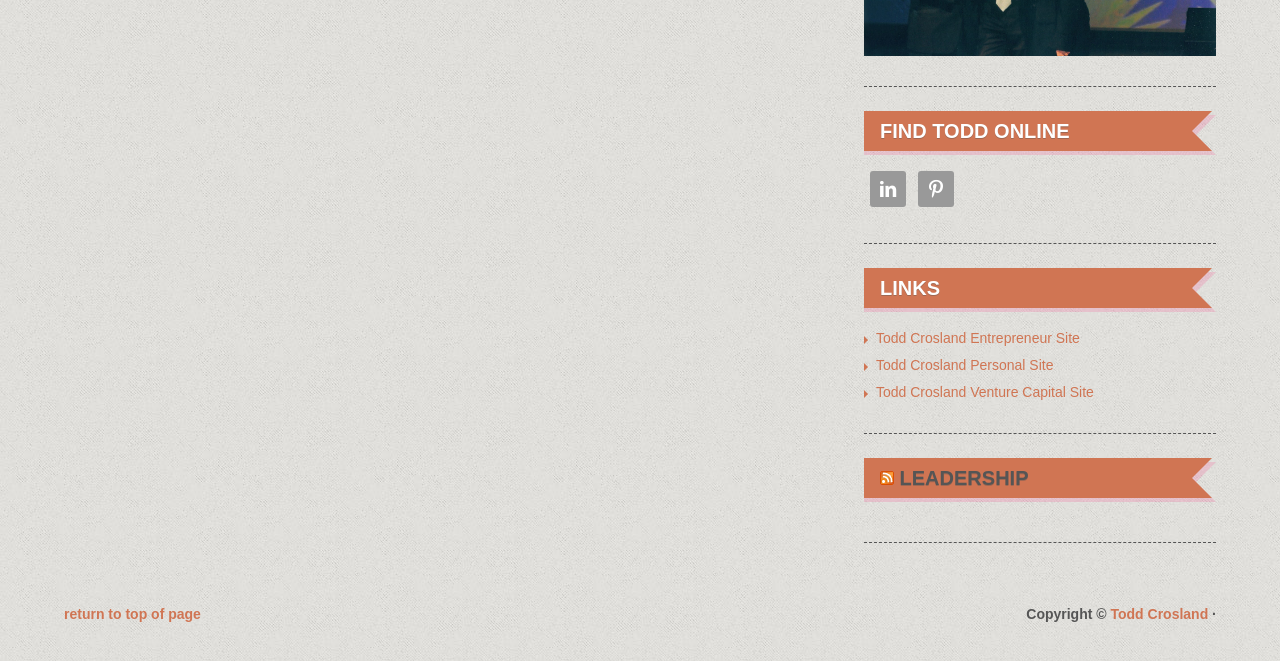Given the description Todd Crosland, predict the bounding box coordinates of the UI element. Ensure the coordinates are in the format (top-left x, top-left y, bottom-right x, bottom-right y) and all values are between 0 and 1.

[0.868, 0.916, 0.944, 0.94]